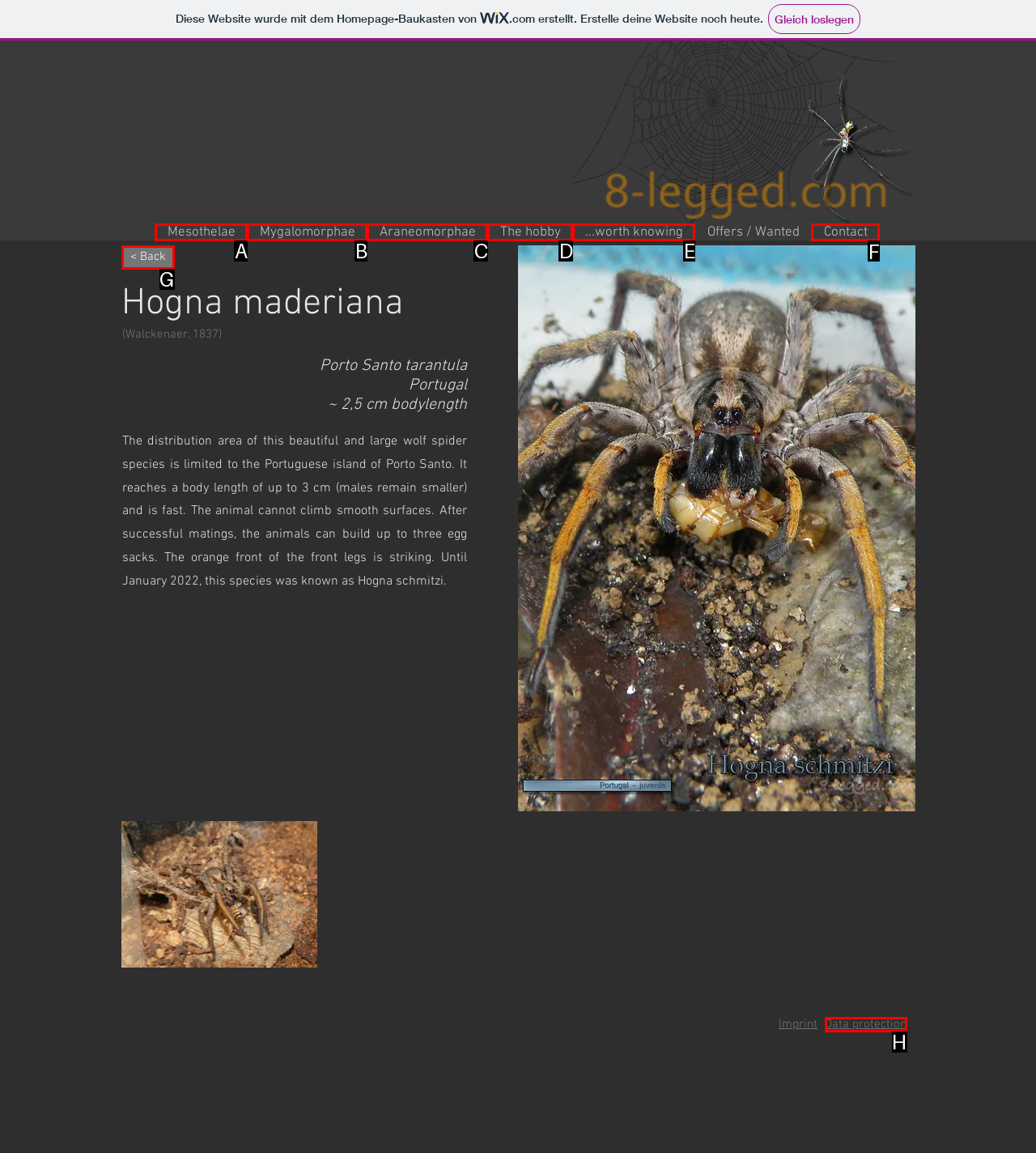What option should I click on to execute the task: Go to the Contact page? Give the letter from the available choices.

F